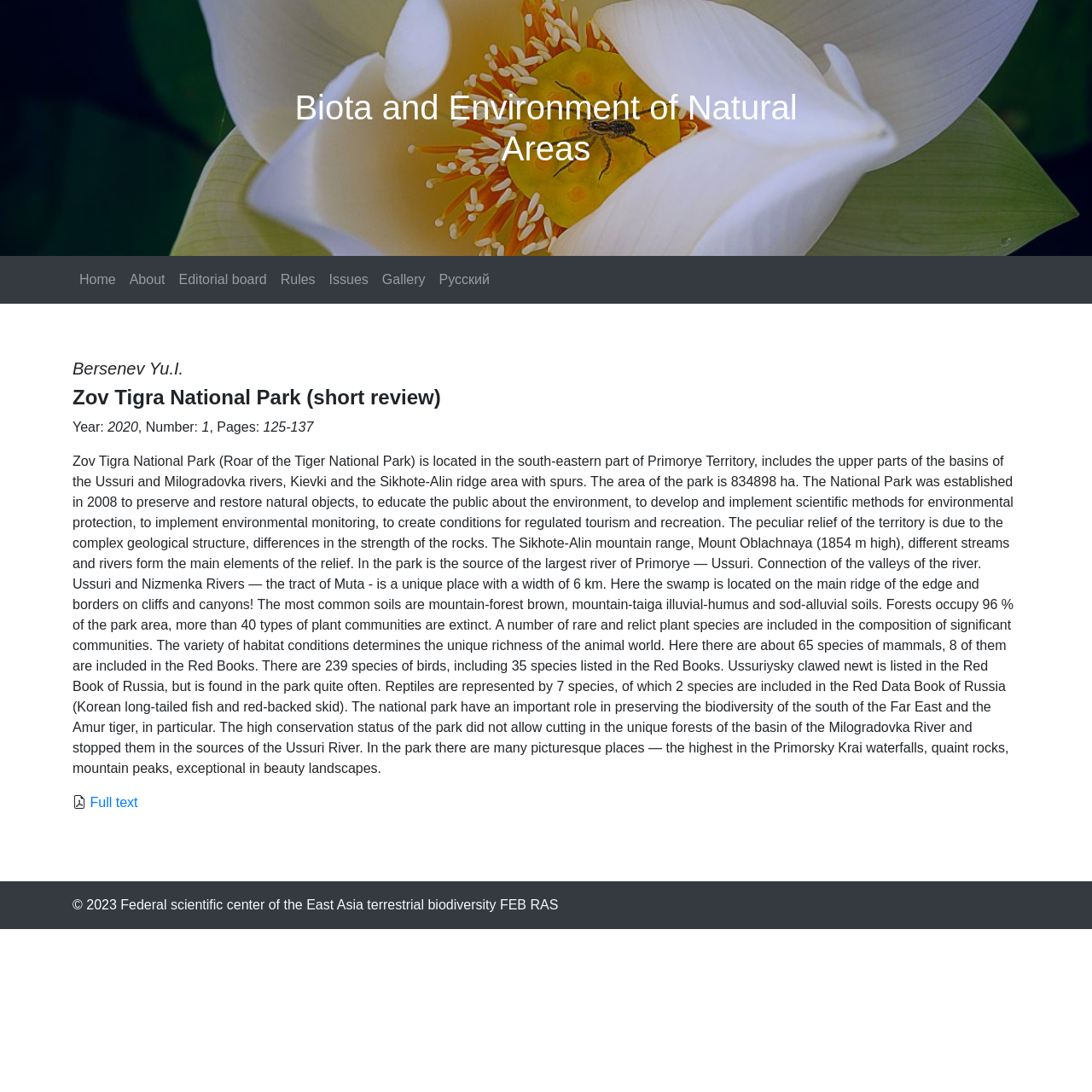Locate the bounding box coordinates of the area that needs to be clicked to fulfill the following instruction: "Read about Editorial board". The coordinates should be in the format of four float numbers between 0 and 1, namely [left, top, right, bottom].

[0.157, 0.241, 0.251, 0.272]